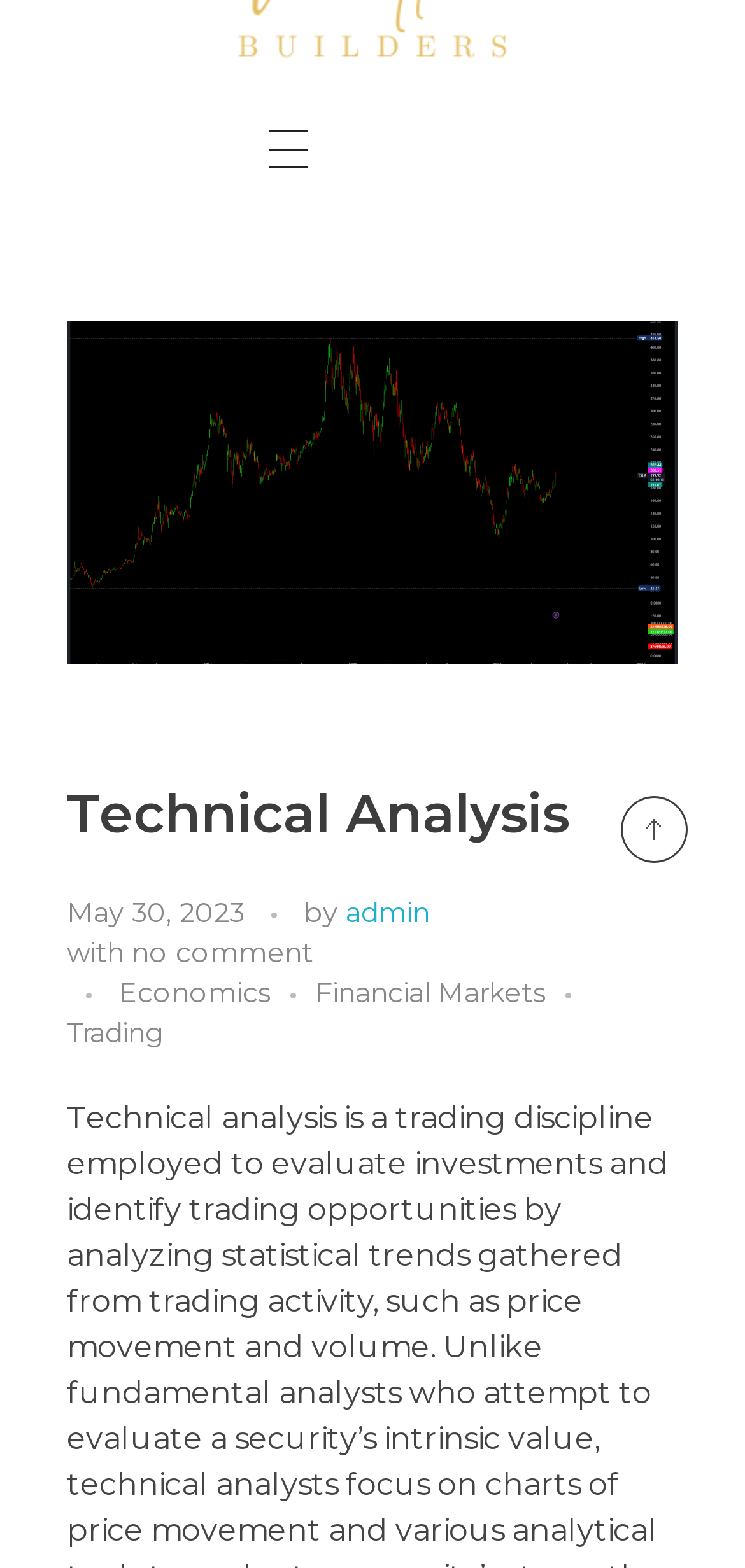Identify the bounding box coordinates for the UI element mentioned here: "Wisdom Wall". Provide the coordinates as four float values between 0 and 1, i.e., [left, top, right, bottom].

[0.362, 0.226, 0.638, 0.285]